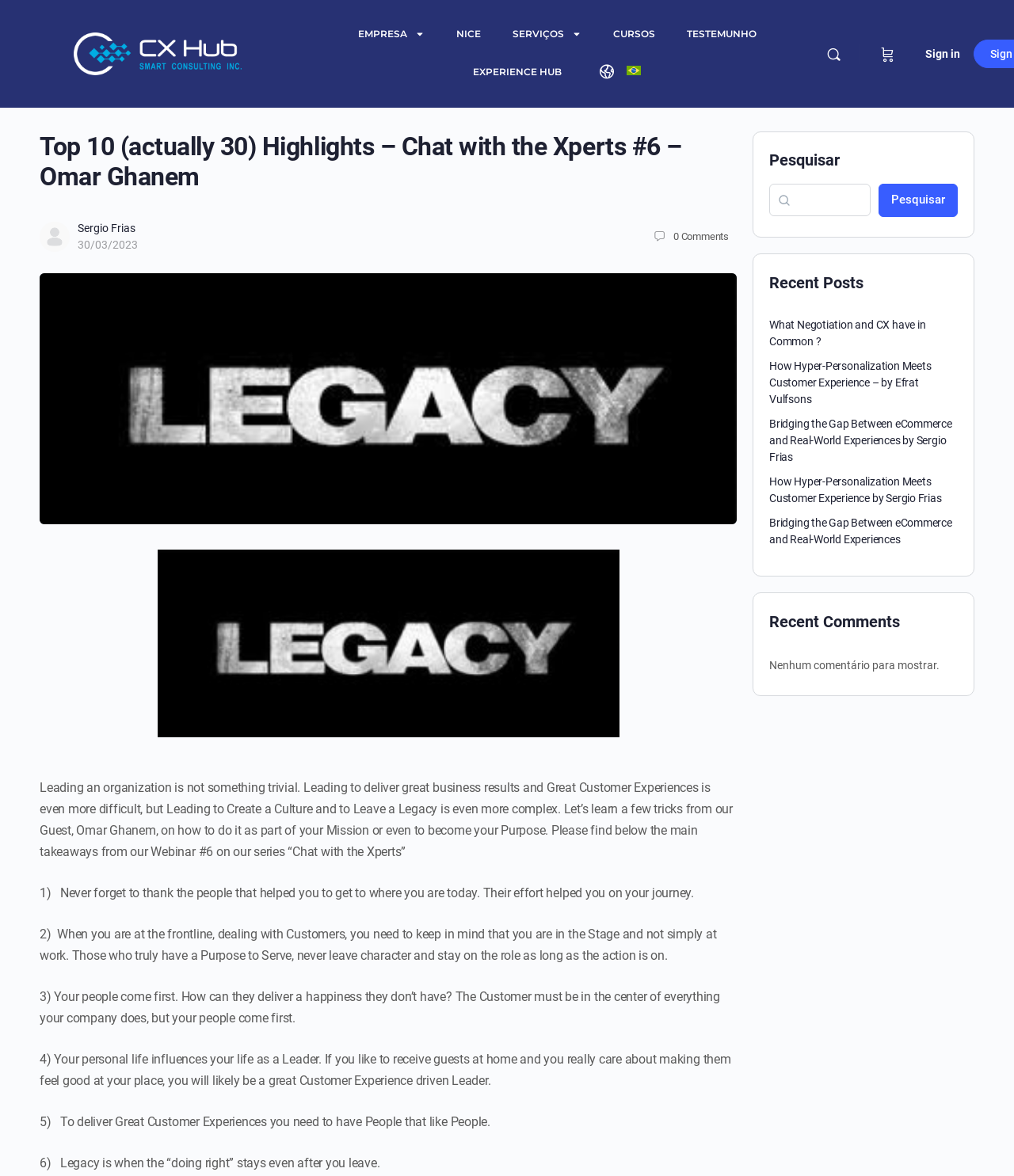Generate a thorough caption detailing the webpage content.

This webpage appears to be a blog post or article page, with a focus on customer experience and leadership. At the top, there is a navigation menu with links to different sections, including "EMPRESA", "NICE", "SERVIÇOS", "CURSOS", "TESTEMUNHO", and "EXPERIENCE HUB". Each of these links has a corresponding image icon.

Below the navigation menu, there is a search bar and a link to sign in. The main content of the page is a blog post titled "Top 10 (actually 30) Highlights – Chat with the Xperts #6 – Omar Ghanem". The post has a brief introduction, followed by a series of numbered points or takeaways from a webinar.

The introduction summarizes the main idea of the post, which is that leading an organization is not trivial, and leading to create a culture and leave a legacy is even more complex. The post then presents six takeaways from the webinar, each with a brief description.

To the right of the main content, there are three complementary sections. The first section has a search bar with a label "Pesquisar". The second section is titled "Recent Posts" and lists four recent blog post titles with links. The third section is titled "Recent Comments" and indicates that there are no comments to show.

At the very bottom of the page, there is a link to the author's profile, Sergio Frias, and a date, 30/03/2023. There is also a link to leave a comment, labeled "0 Comments".